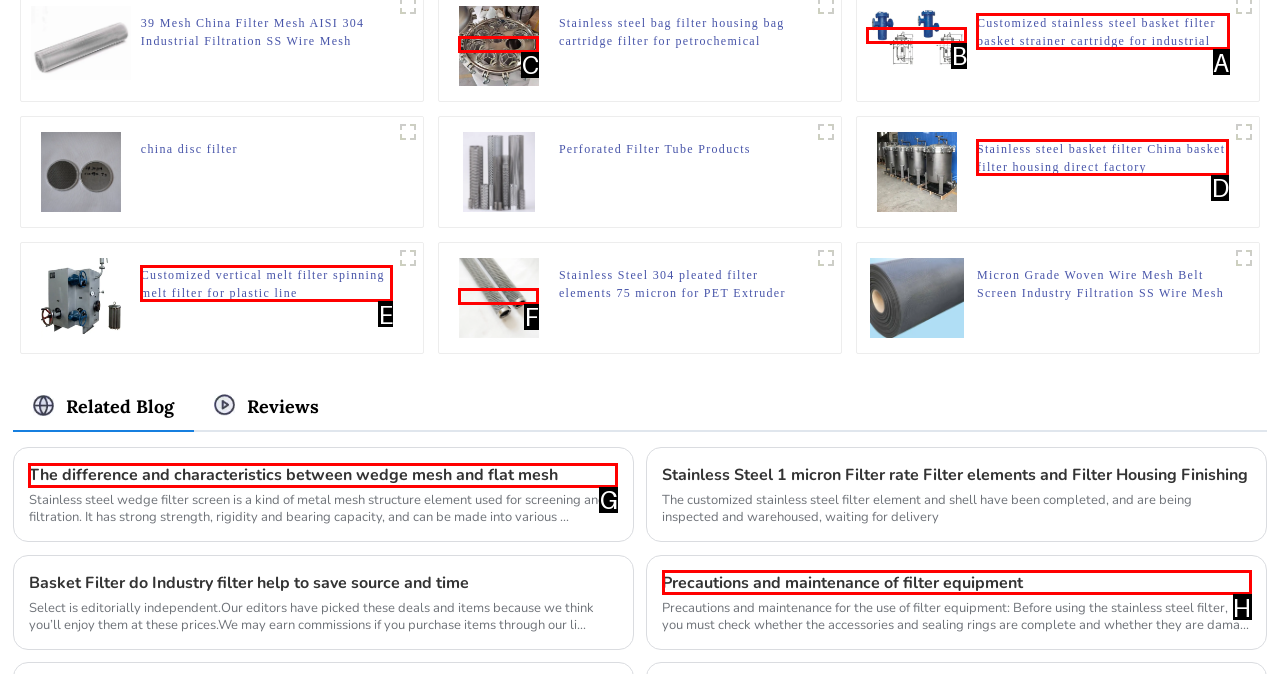Which option should I select to accomplish the task: Go to apkdell.net homepage? Respond with the corresponding letter from the given choices.

None